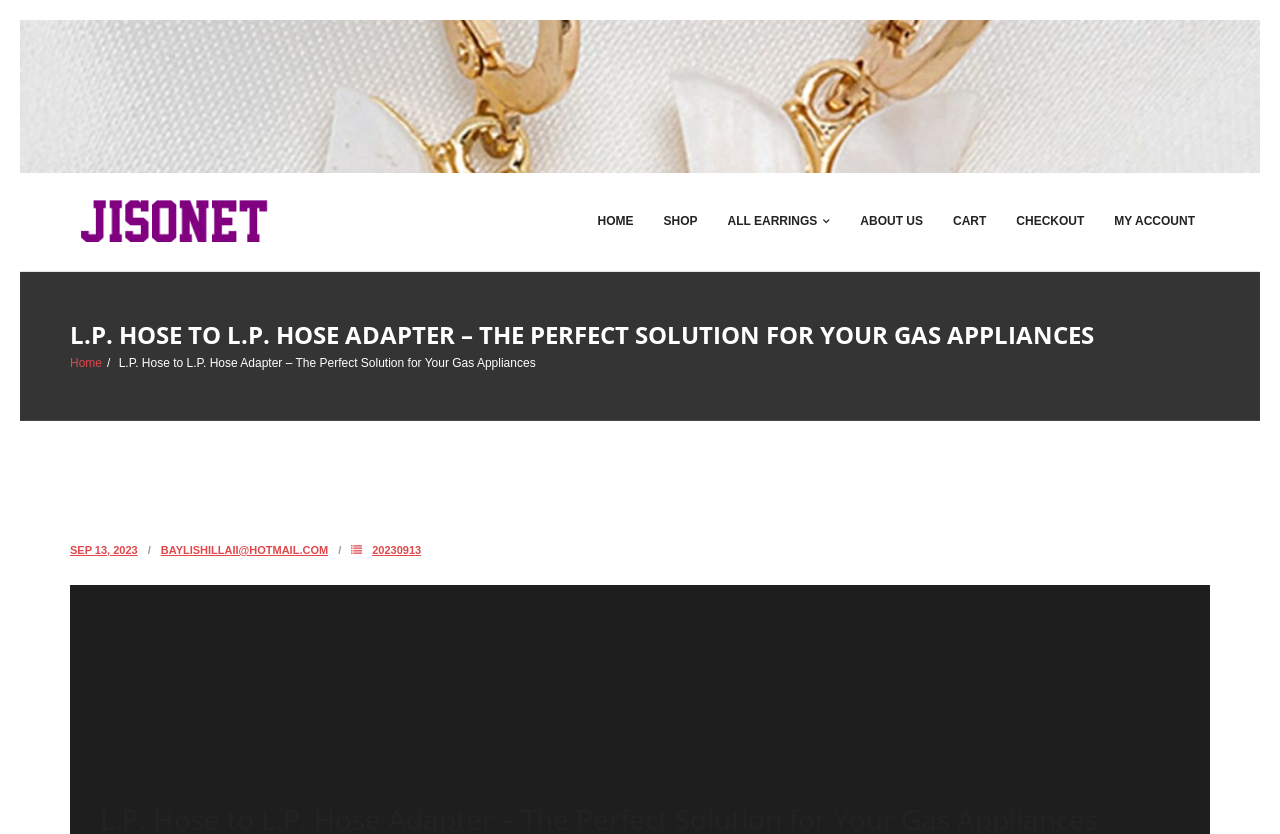Observe the image and answer the following question in detail: How many navigation links are there?

I counted the number of links in the navigation menu, which includes HOME, SHOP, ALL EARRINGS, ABOUT US, CART, CHECKOUT, and MY ACCOUNT.